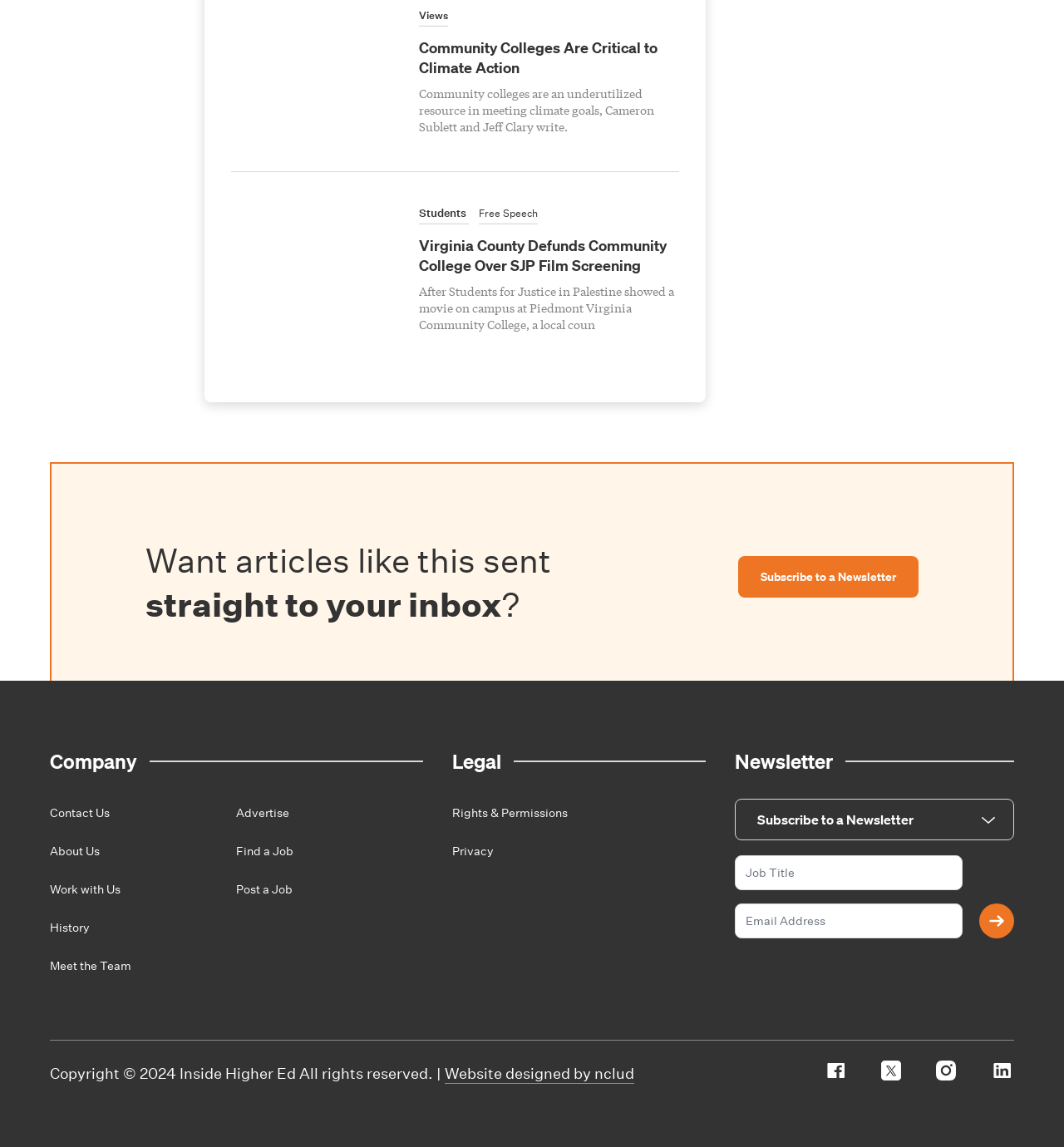Could you determine the bounding box coordinates of the clickable element to complete the instruction: "View community colleges article"? Provide the coordinates as four float numbers between 0 and 1, i.e., [left, top, right, bottom].

[0.394, 0.033, 0.638, 0.068]